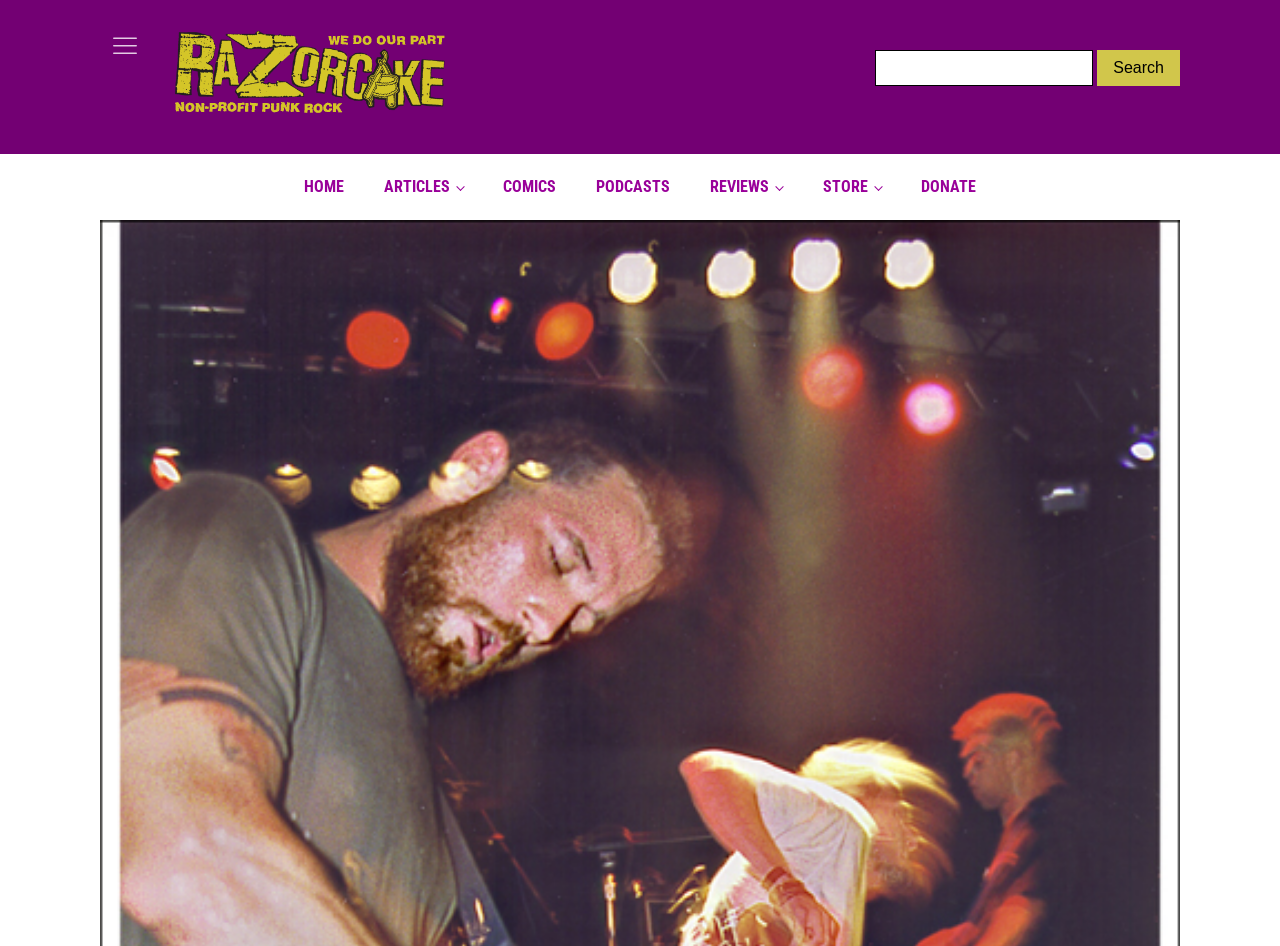What is the position of the search bar?
Look at the image and answer the question using a single word or phrase.

Top right